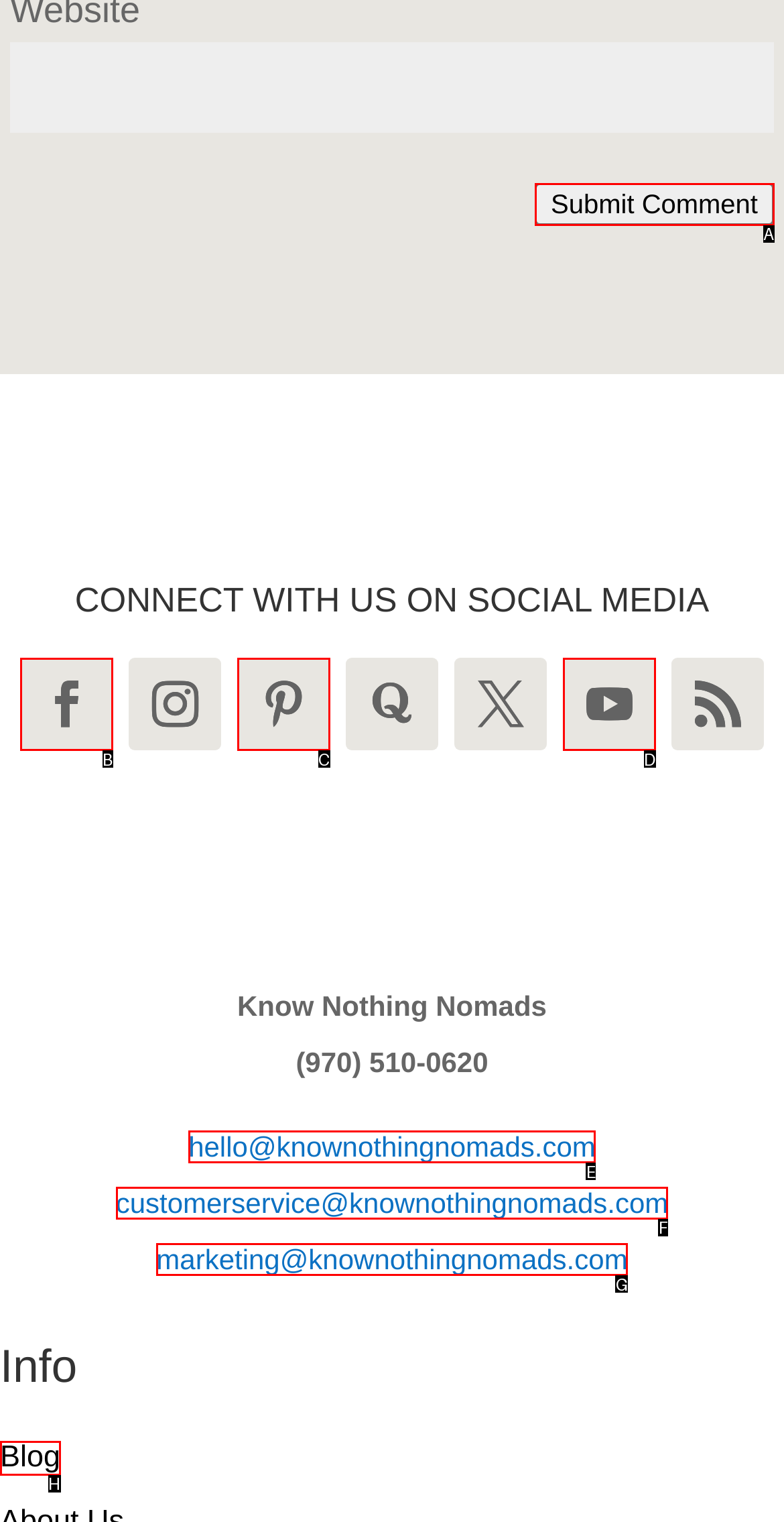Select the appropriate HTML element to click for the following task: Send an email to customer service
Answer with the letter of the selected option from the given choices directly.

F